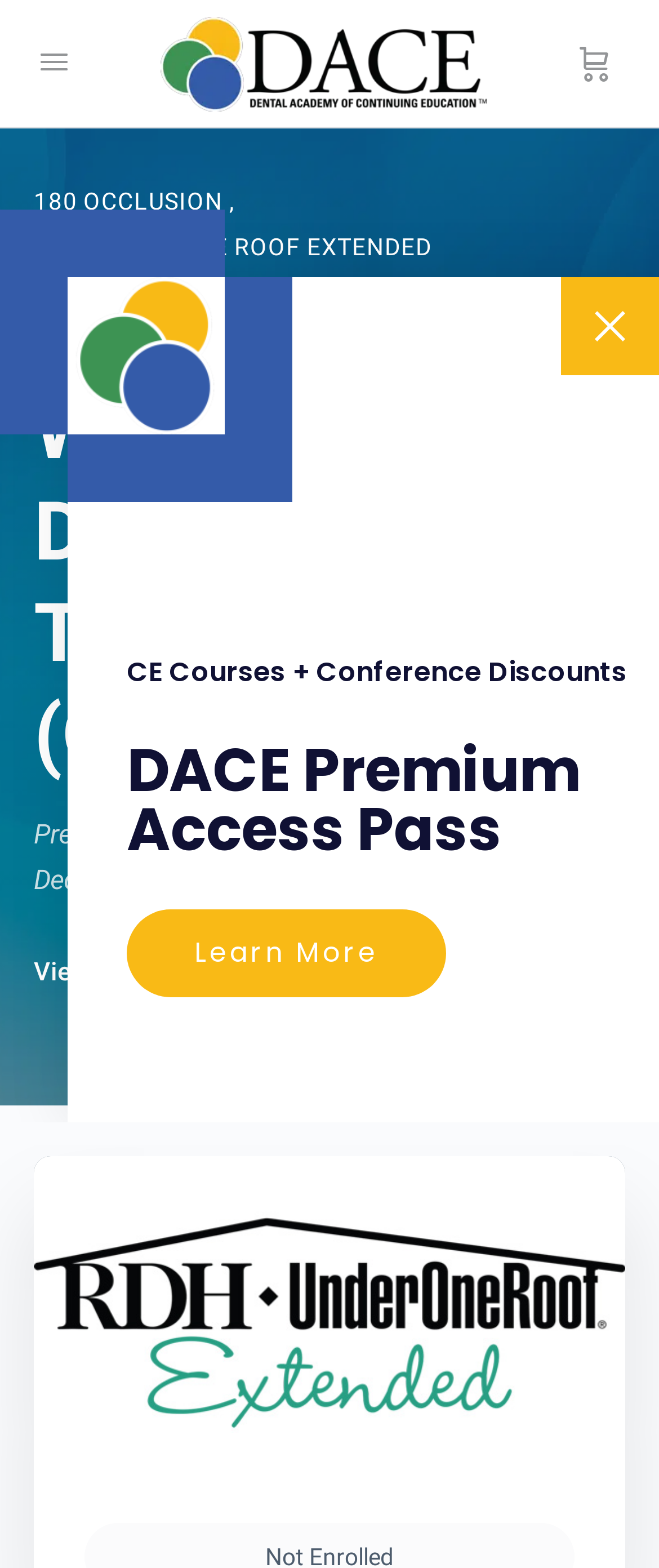What is the discount offered?
Using the information from the image, give a concise answer in one word or a short phrase.

Conference Discounts